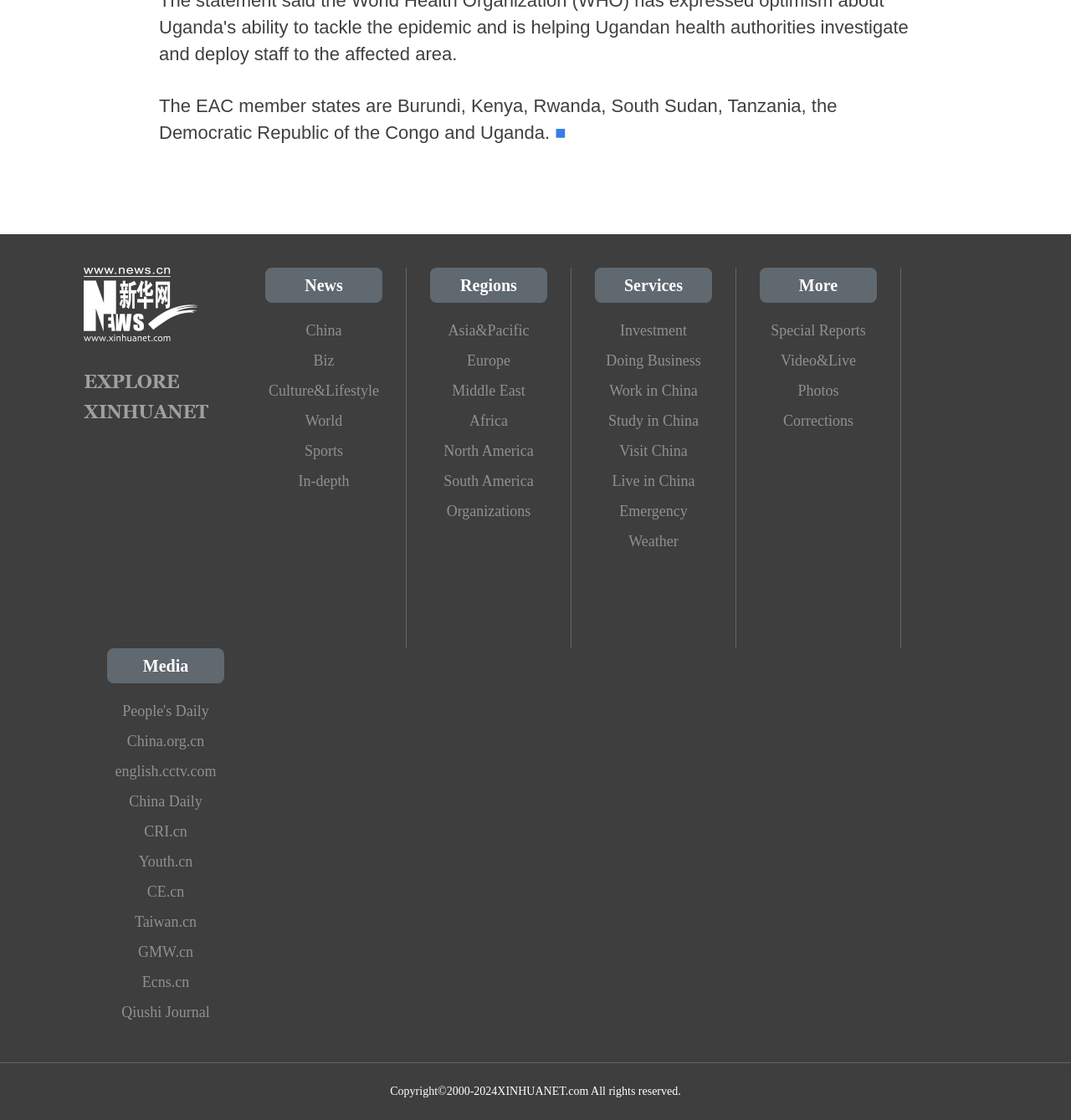Identify the bounding box for the UI element specified in this description: "Qiushi Journal". The coordinates must be four float numbers between 0 and 1, formatted as [left, top, right, bottom].

[0.1, 0.89, 0.209, 0.917]